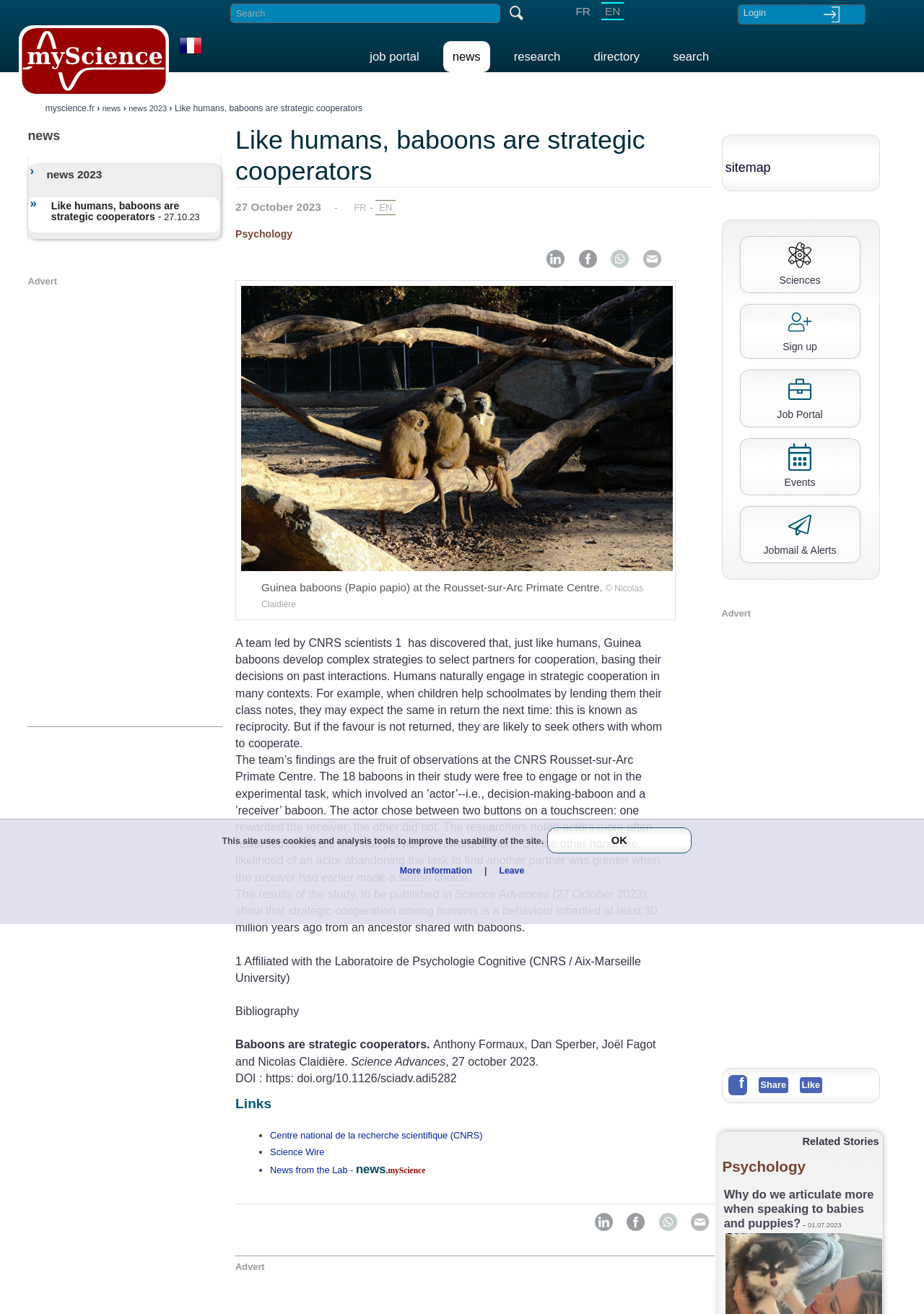Identify the main heading from the webpage and provide its text content.

Like humans, baboons are strategic cooperators